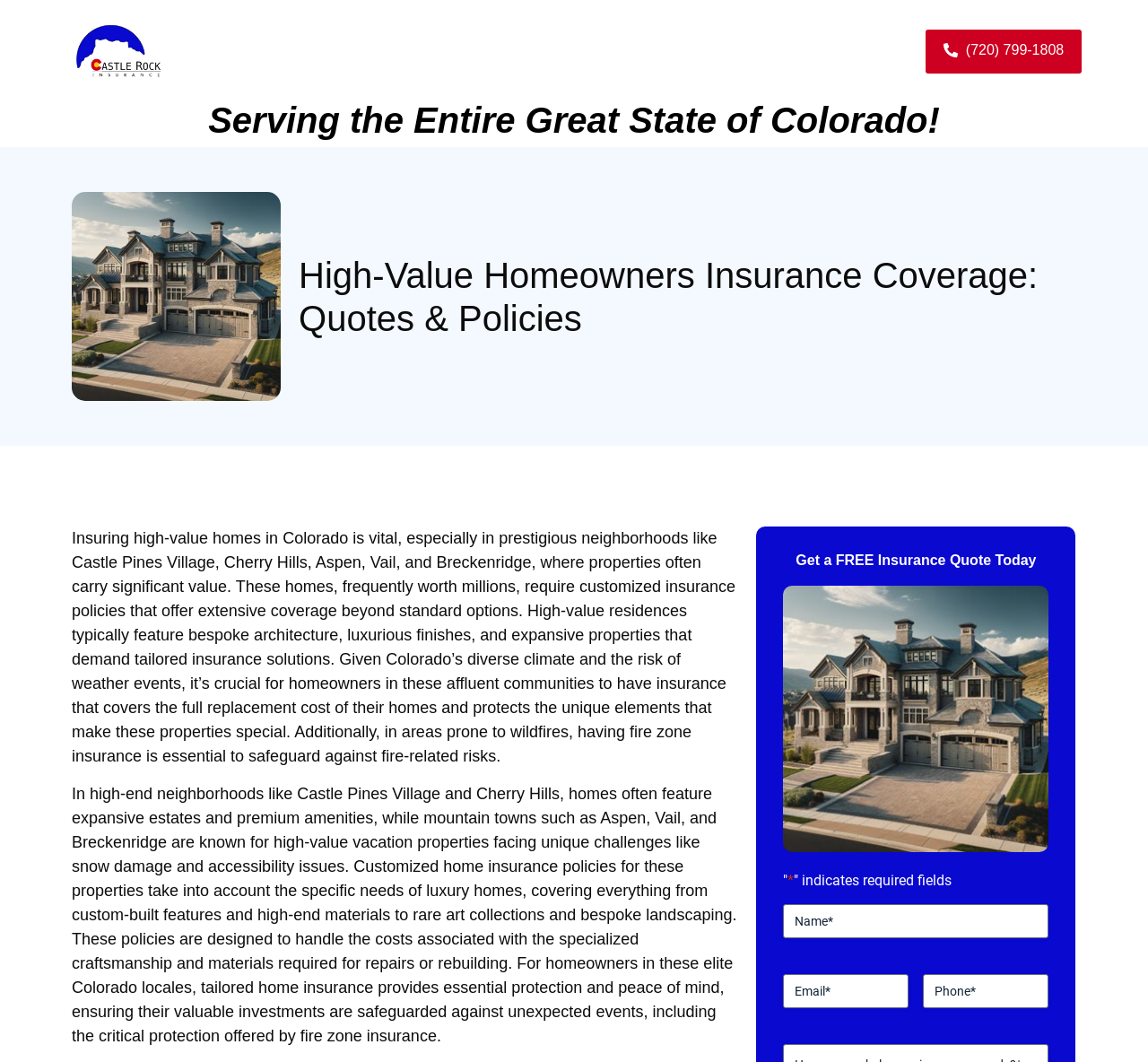Based on the image, give a detailed response to the question: What is required to fill out the insurance quote form?

I determined this by looking at the textbox elements with the labels 'Name*', 'Email*', and 'Phone*', which indicates that these fields are required to fill out the form.